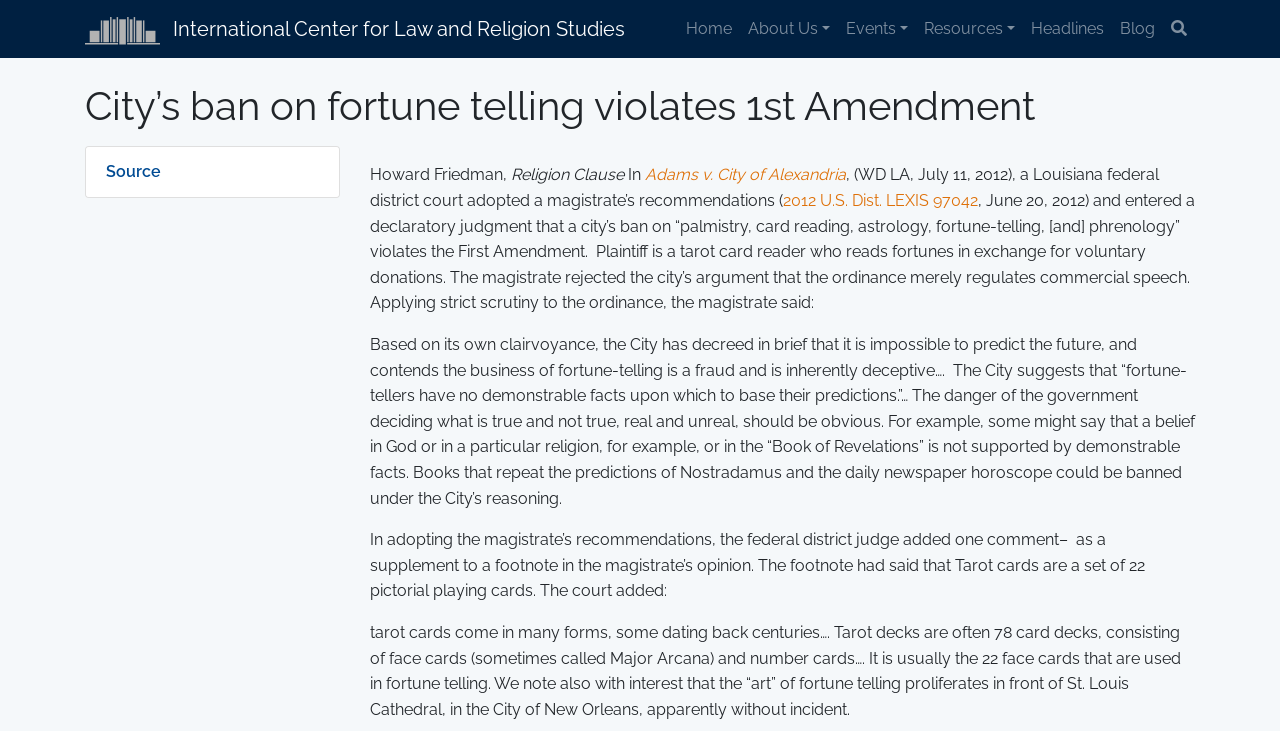Please mark the clickable region by giving the bounding box coordinates needed to complete this instruction: "Visit the source".

[0.067, 0.202, 0.265, 0.269]